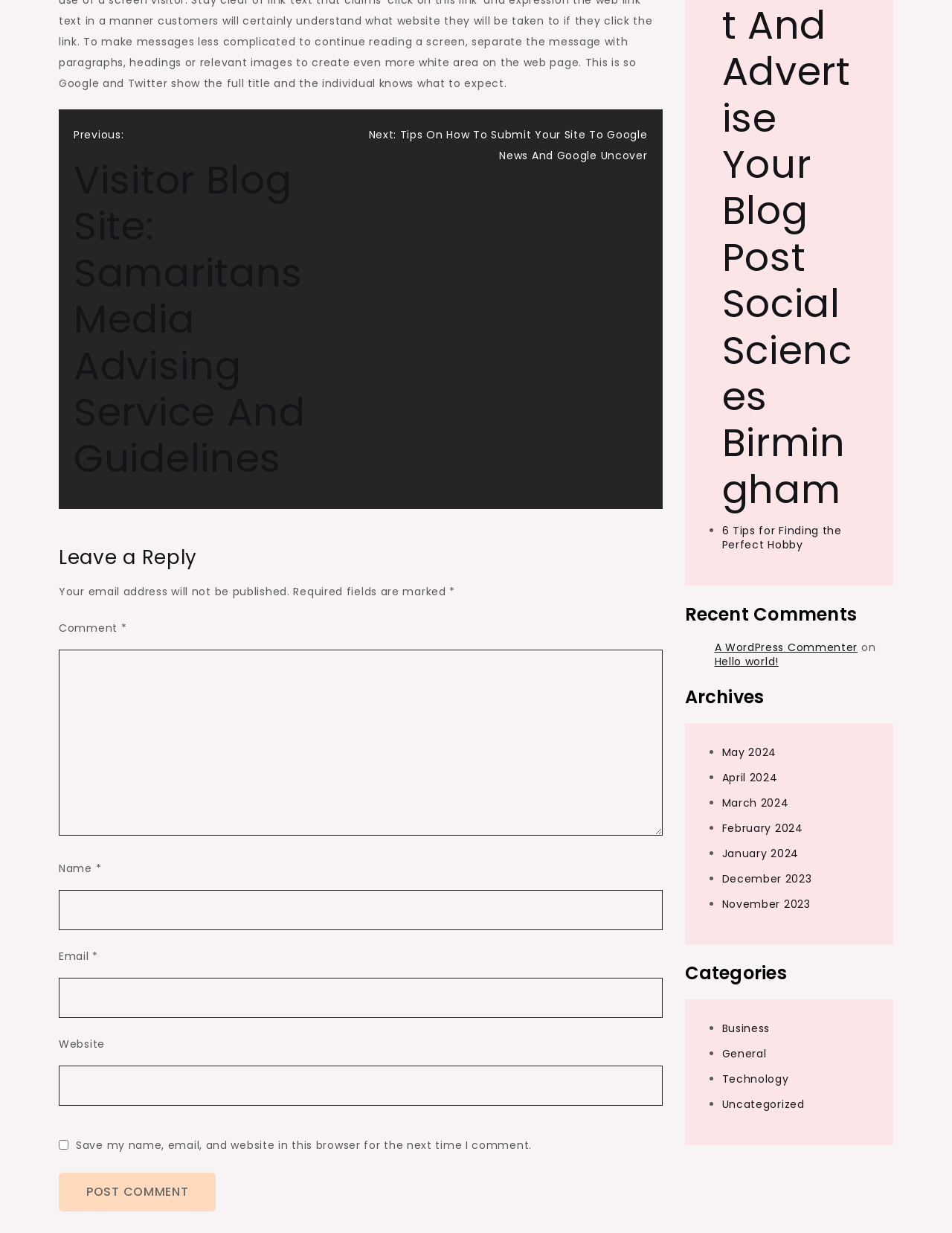How many recent comments are shown?
Based on the content of the image, thoroughly explain and answer the question.

I found one article element with a link to a comment, which is labeled 'Hello world!' and attributed to 'A WordPress Commenter'.